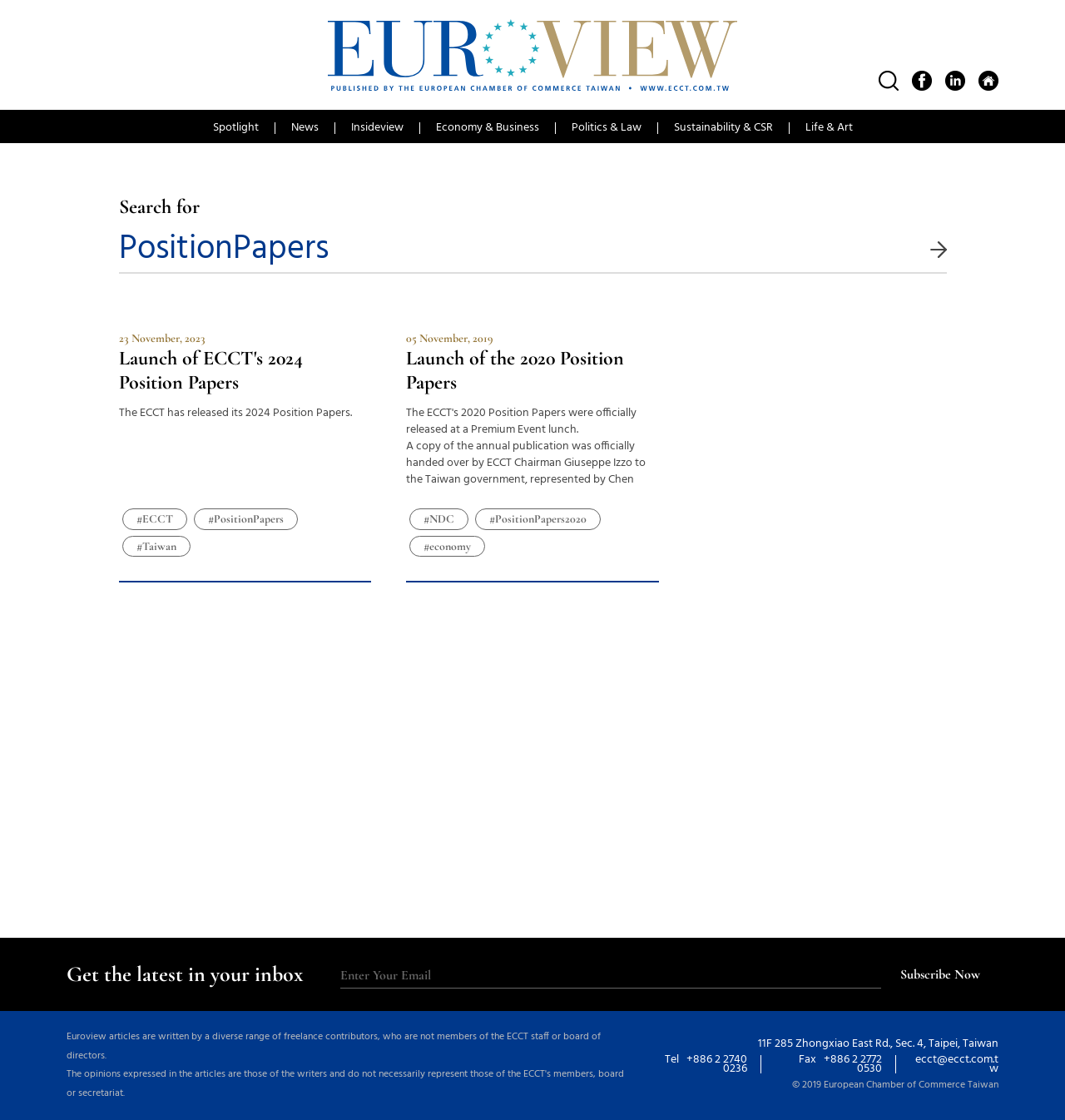Find the bounding box coordinates of the element's region that should be clicked in order to follow the given instruction: "read the article". The coordinates should consist of four float numbers between 0 and 1, i.e., [left, top, right, bottom].

None